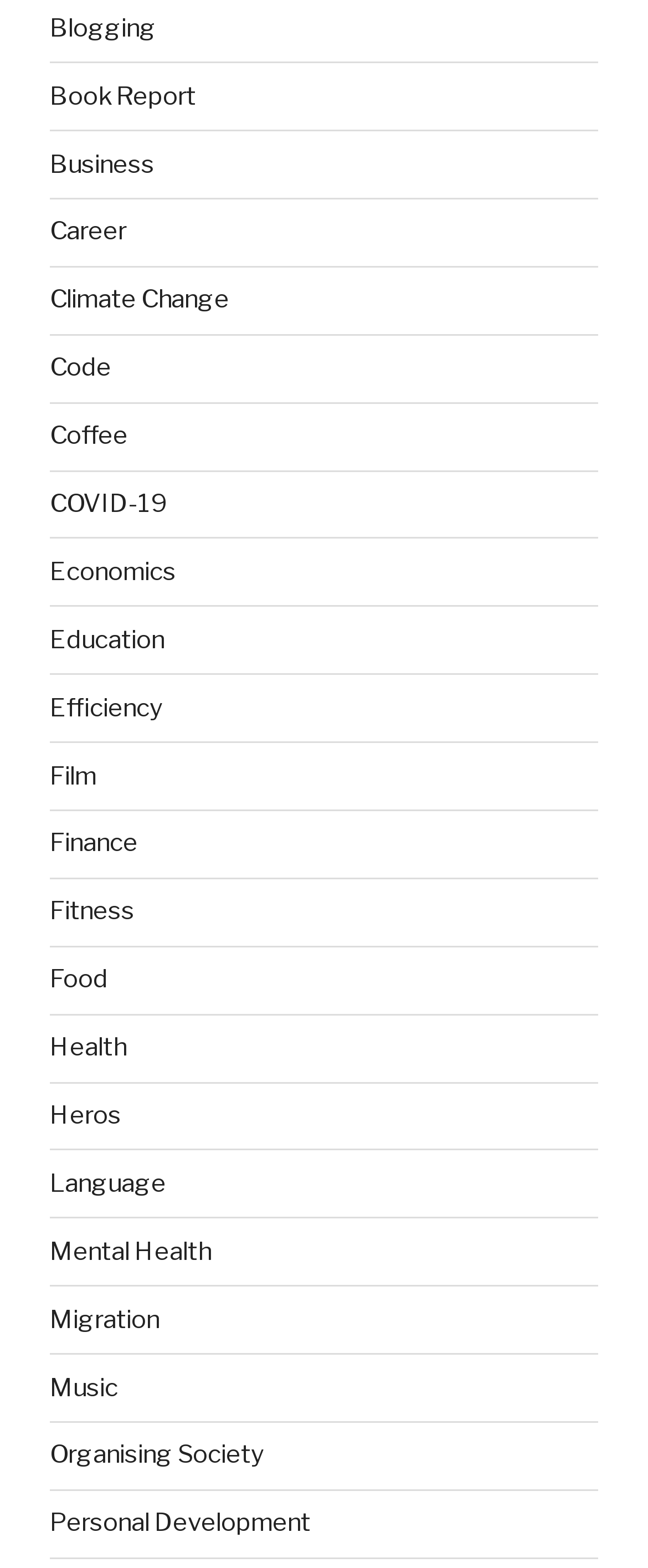Given the element description Film, identify the bounding box coordinates for the UI element on the webpage screenshot. The format should be (top-left x, top-left y, bottom-right x, bottom-right y), with values between 0 and 1.

[0.077, 0.485, 0.149, 0.504]